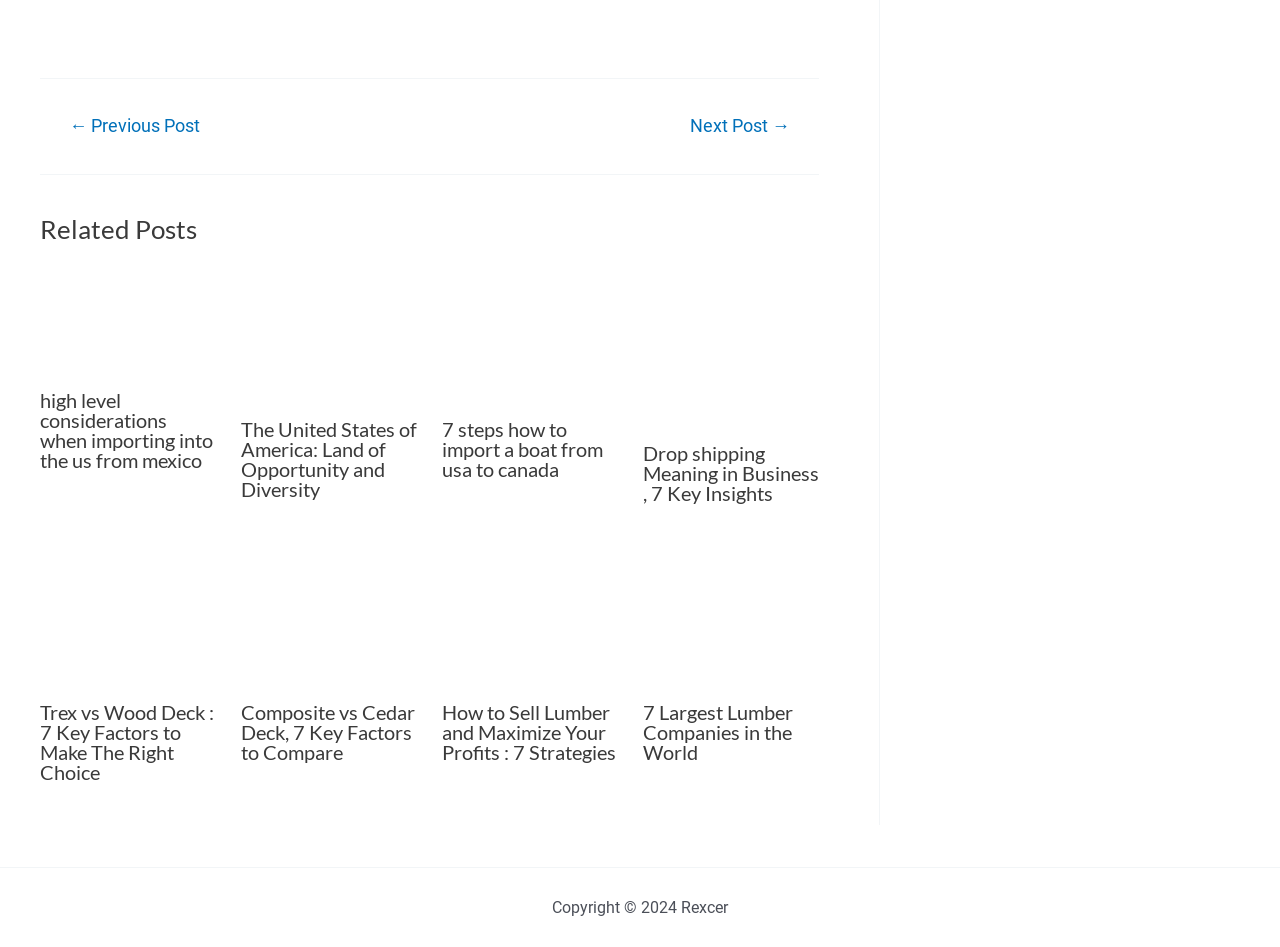Specify the bounding box coordinates of the area that needs to be clicked to achieve the following instruction: "learn about how to import a boat from usa to canada".

[0.345, 0.351, 0.483, 0.372]